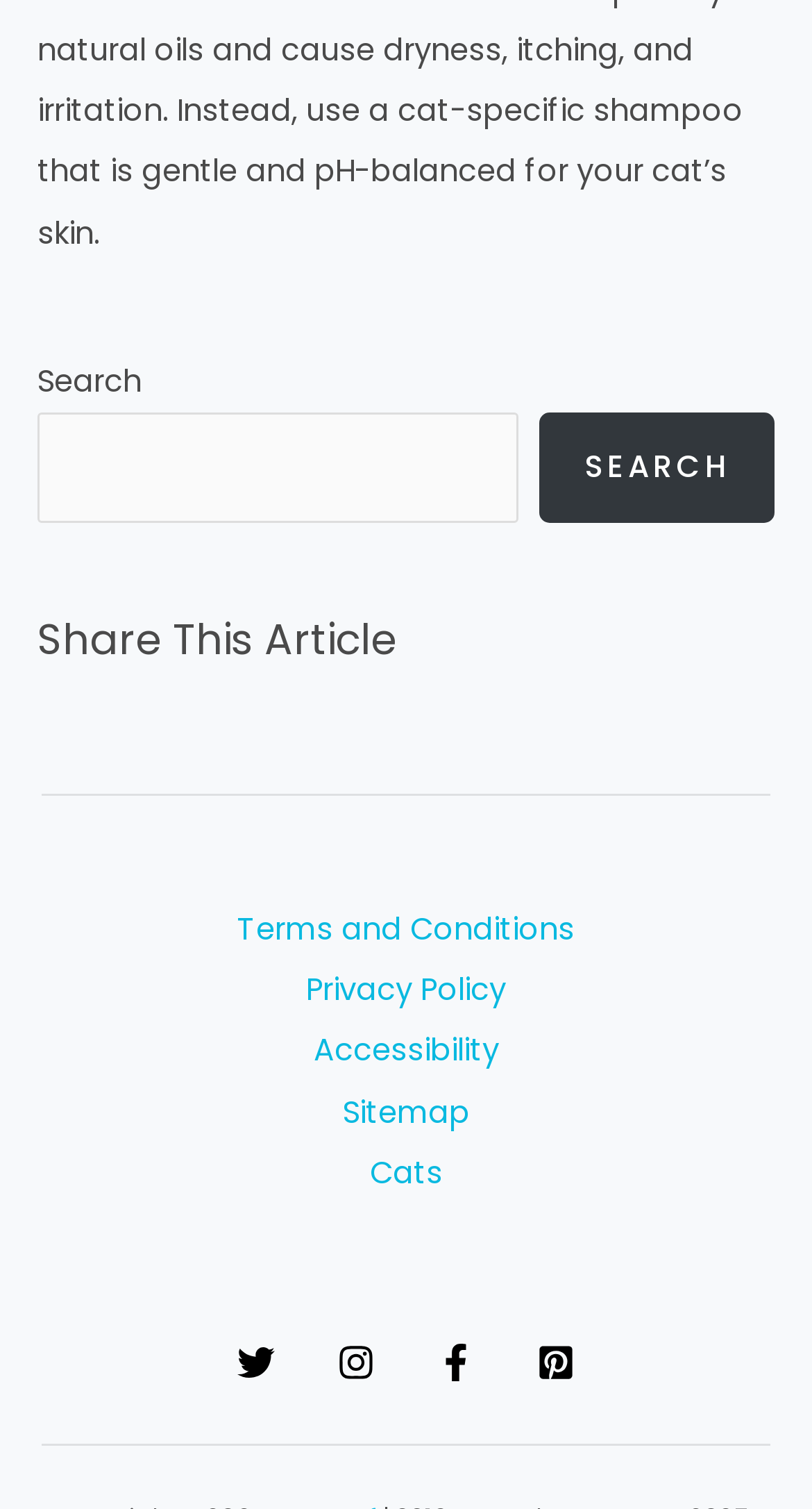What is the title of the section below the search box?
Please provide a detailed and thorough answer to the question.

The section below the search box has a heading with the text 'Share This Article'. This section likely contains options to share the current article on social media or via email.